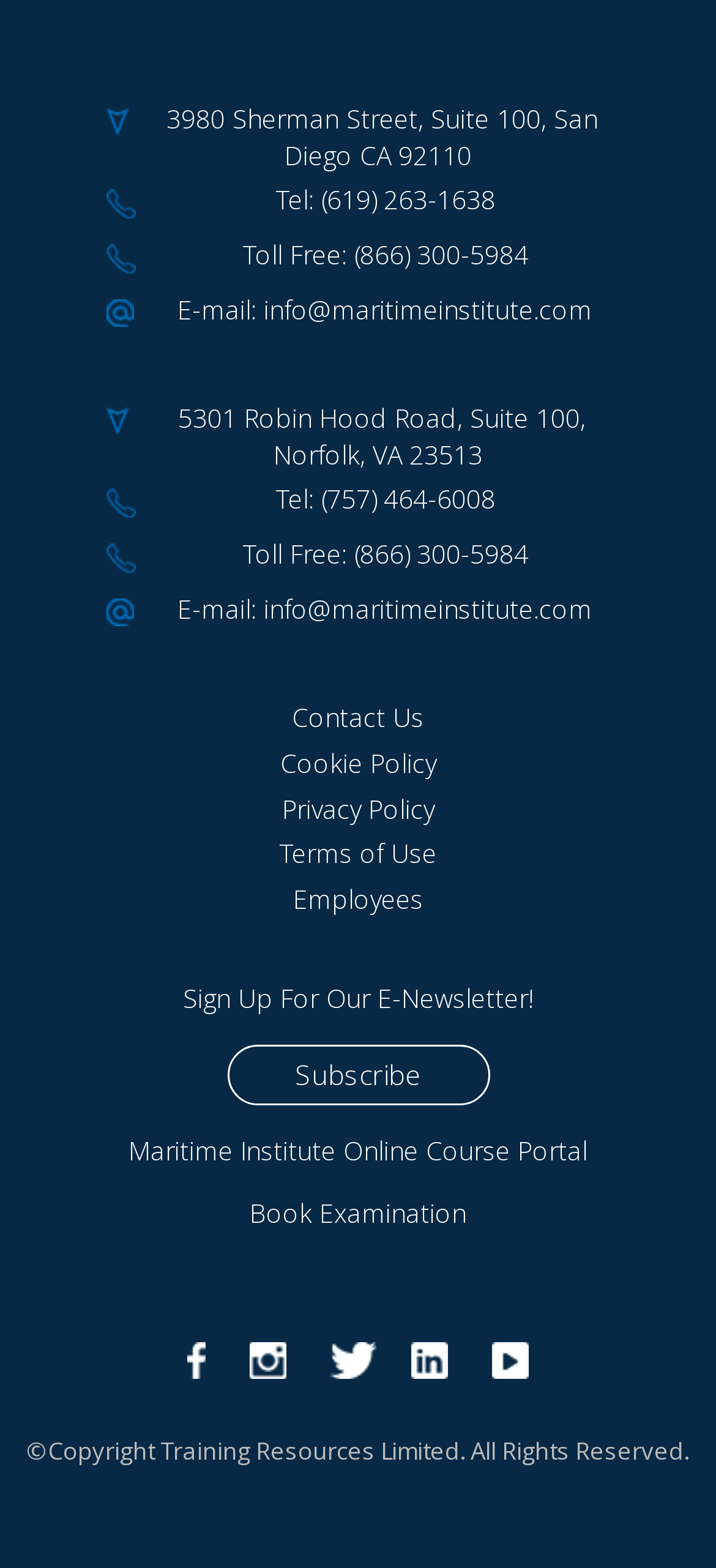Please identify the bounding box coordinates of the clickable area that will allow you to execute the instruction: "Access the online course portal".

[0.179, 0.722, 0.821, 0.745]